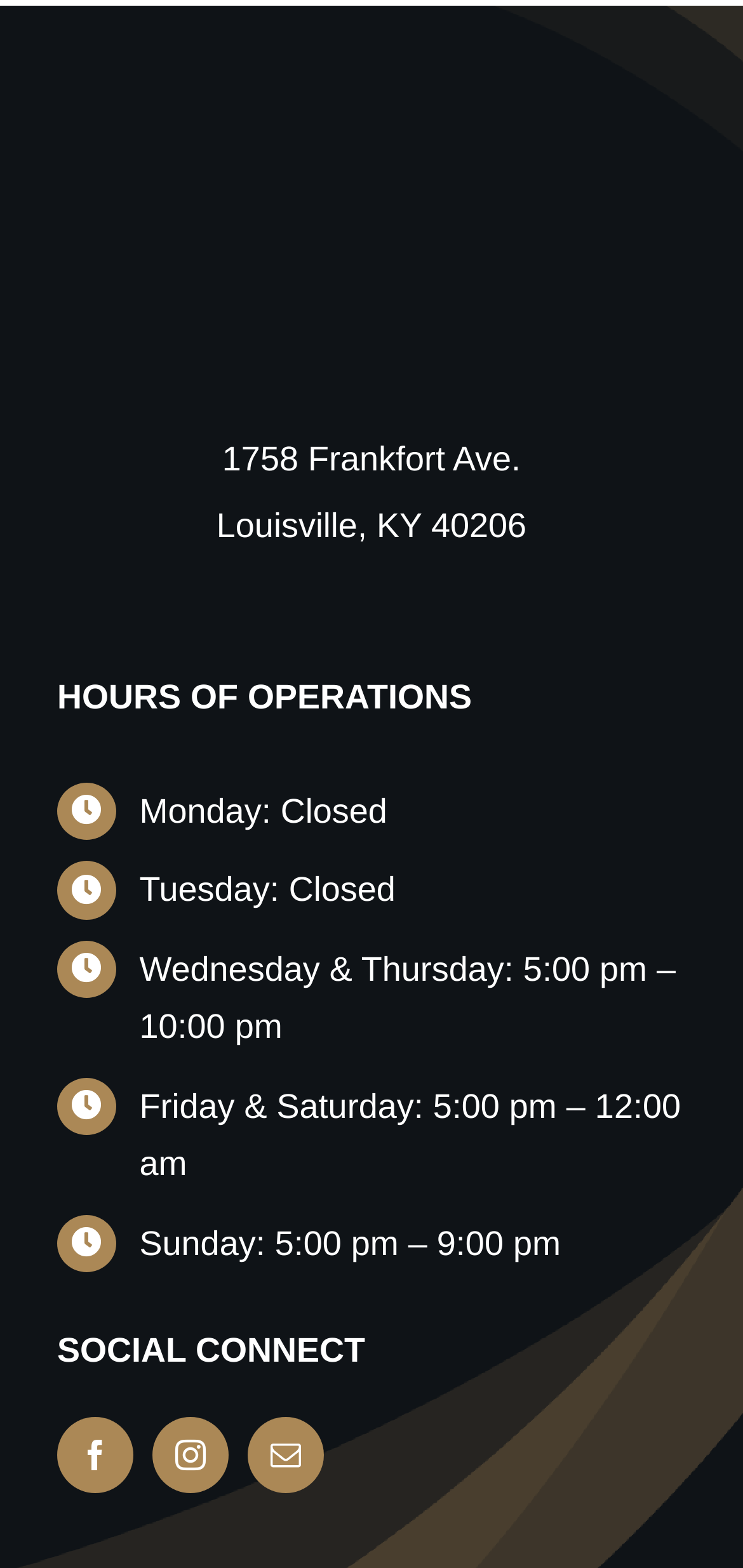What are the hours of operation on Wednesday and Thursday?
Using the image provided, answer with just one word or phrase.

5:00 pm – 10:00 pm